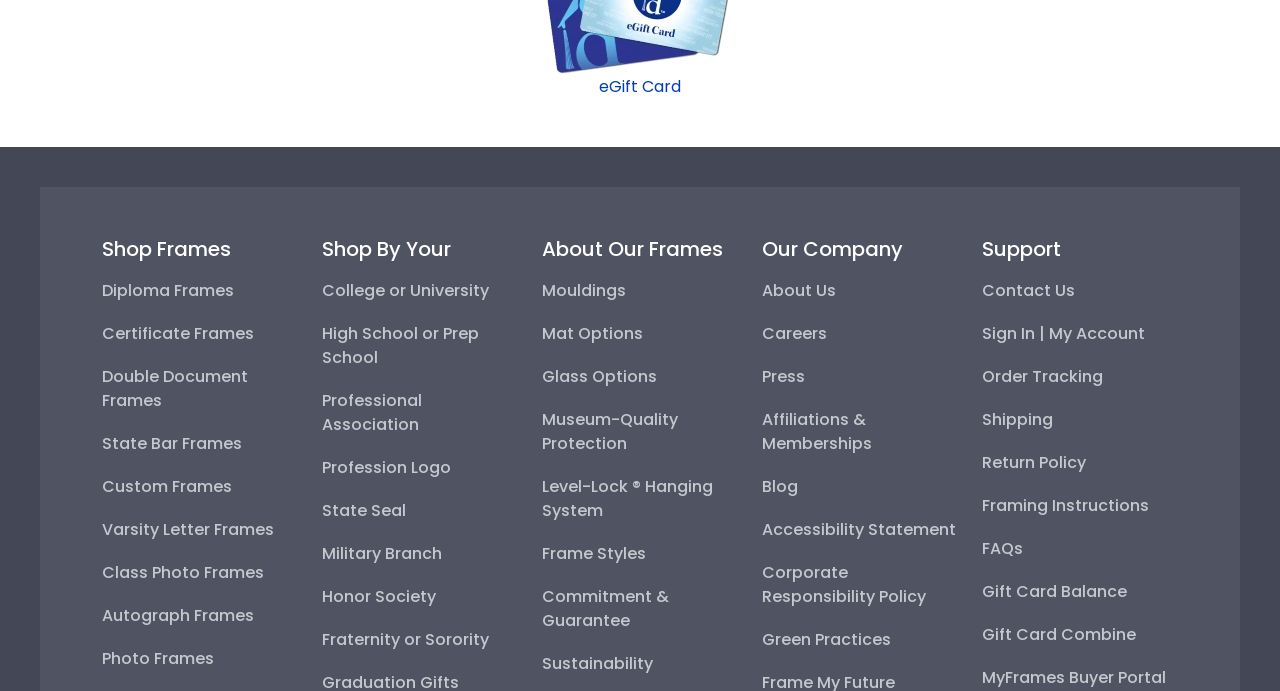How many links are under the 'About Our Frames' heading?
Answer the question with a single word or phrase by looking at the picture.

8